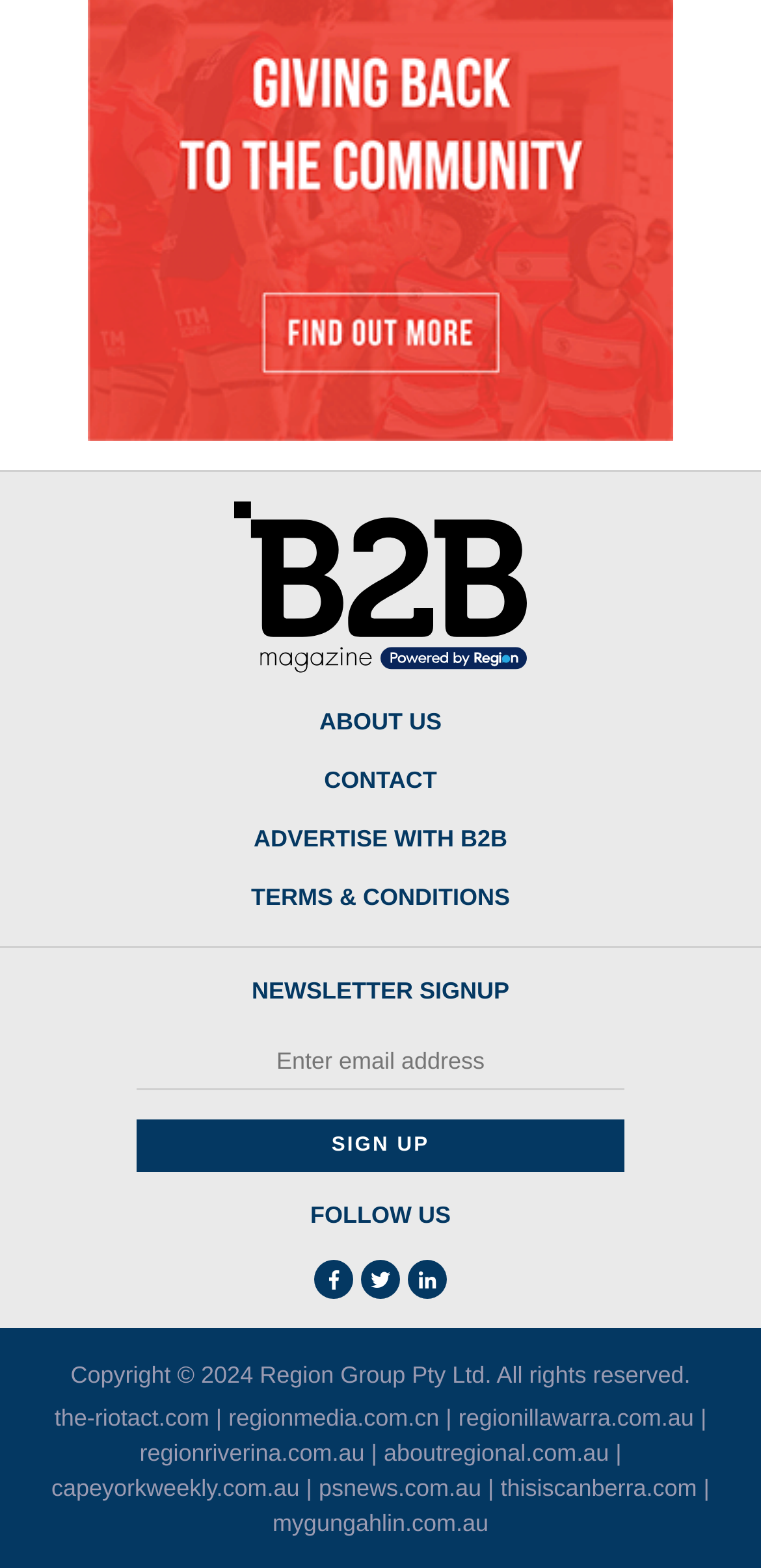What is the copyright year?
Based on the visual information, provide a detailed and comprehensive answer.

I looked at the copyright information at the bottom of the webpage and found the year '2024' mentioned.